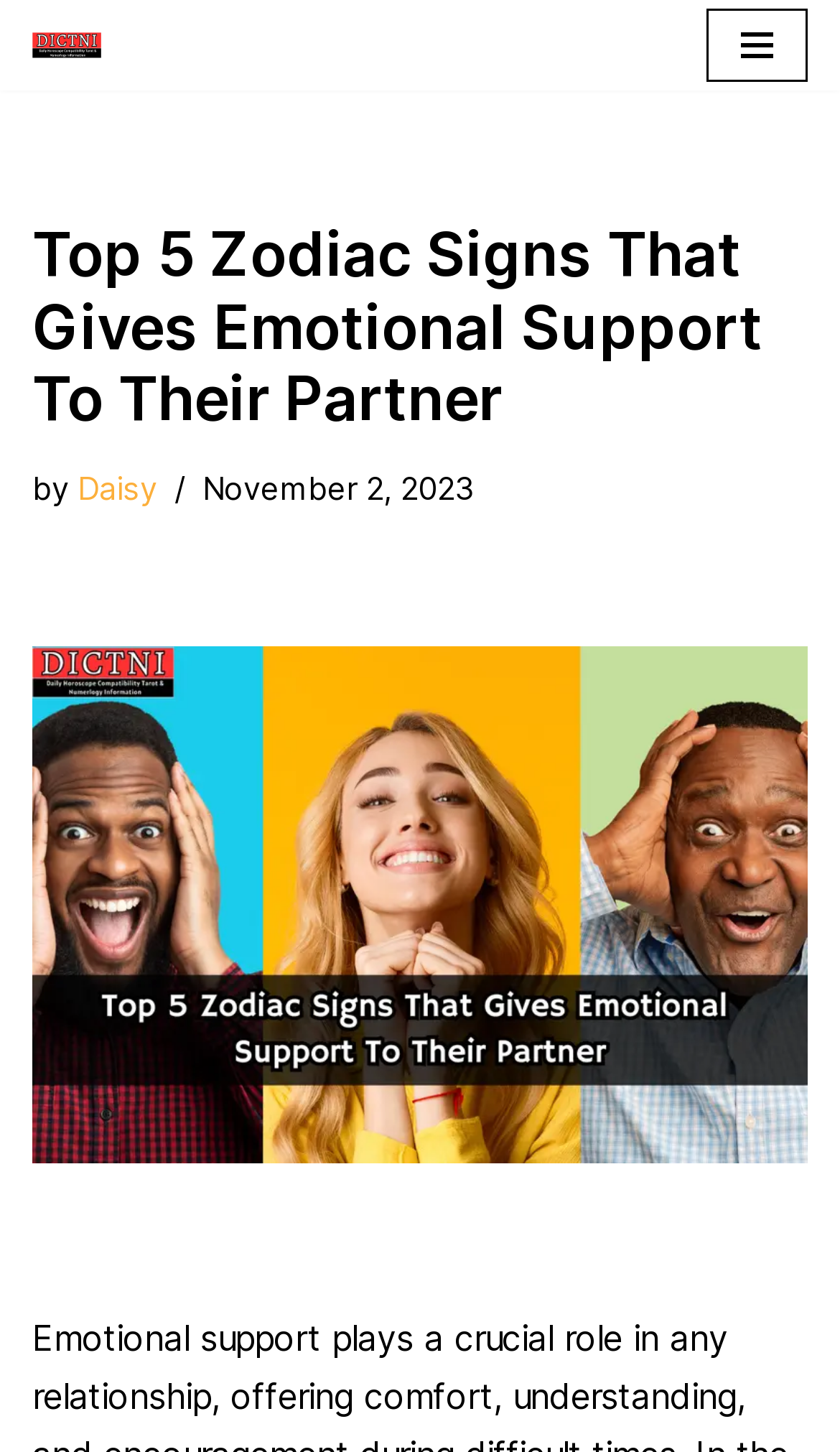Given the element description "Skip to content", identify the bounding box of the corresponding UI element.

[0.0, 0.047, 0.077, 0.077]